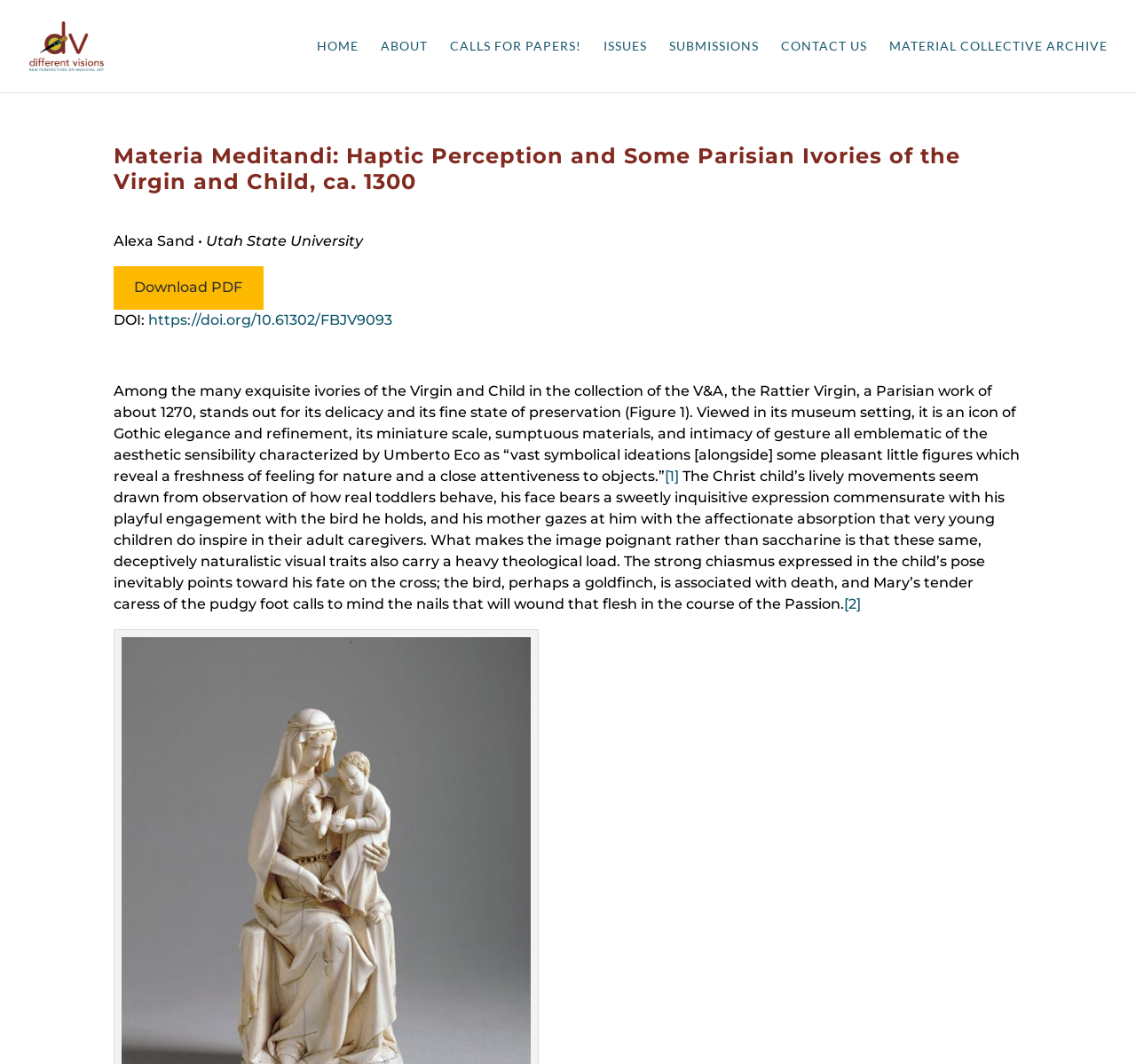What is the material of the Rattier Virgin?
Based on the screenshot, answer the question with a single word or phrase.

Ivory